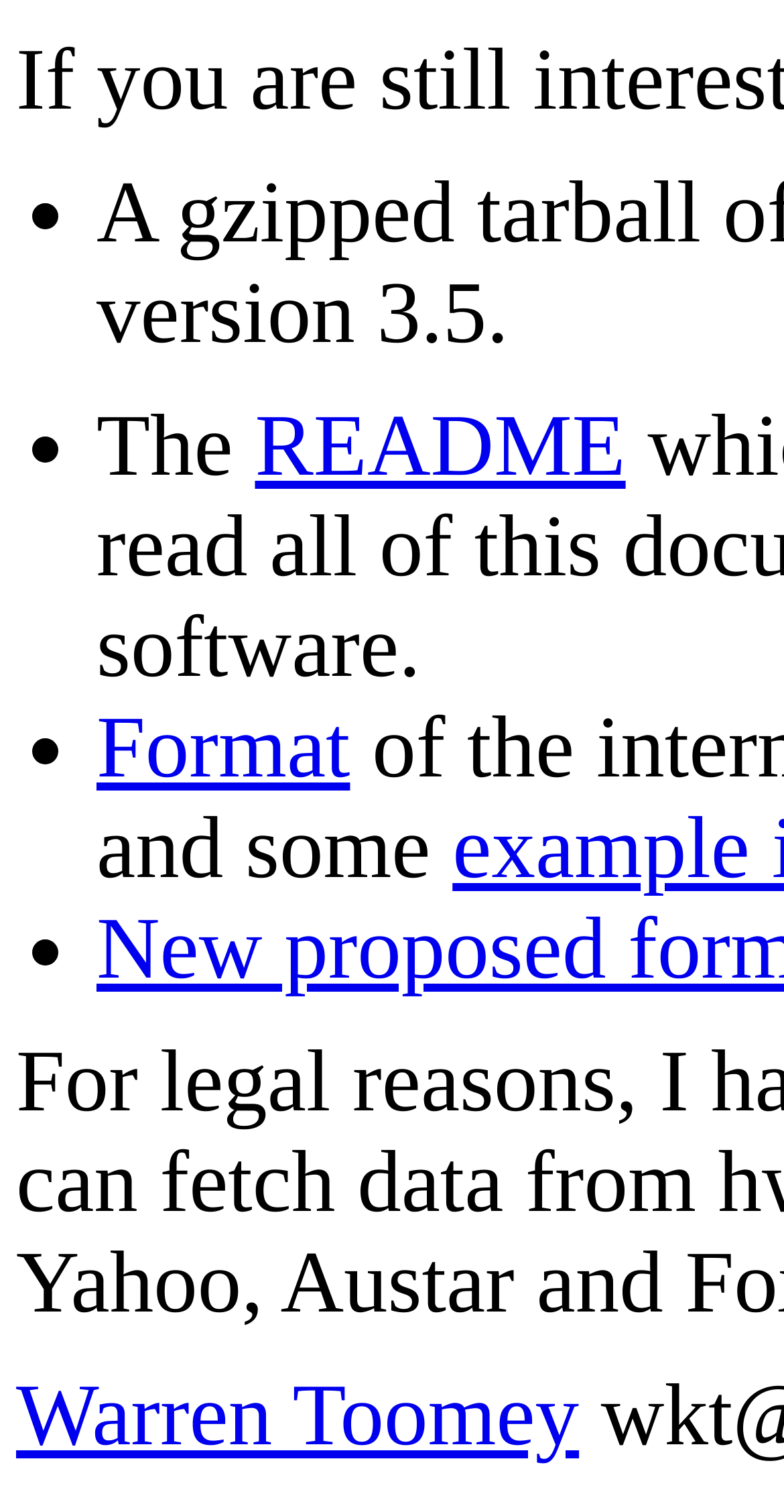What is the last element on the webpage?
Respond with a short answer, either a single word or a phrase, based on the image.

Warren Toomey